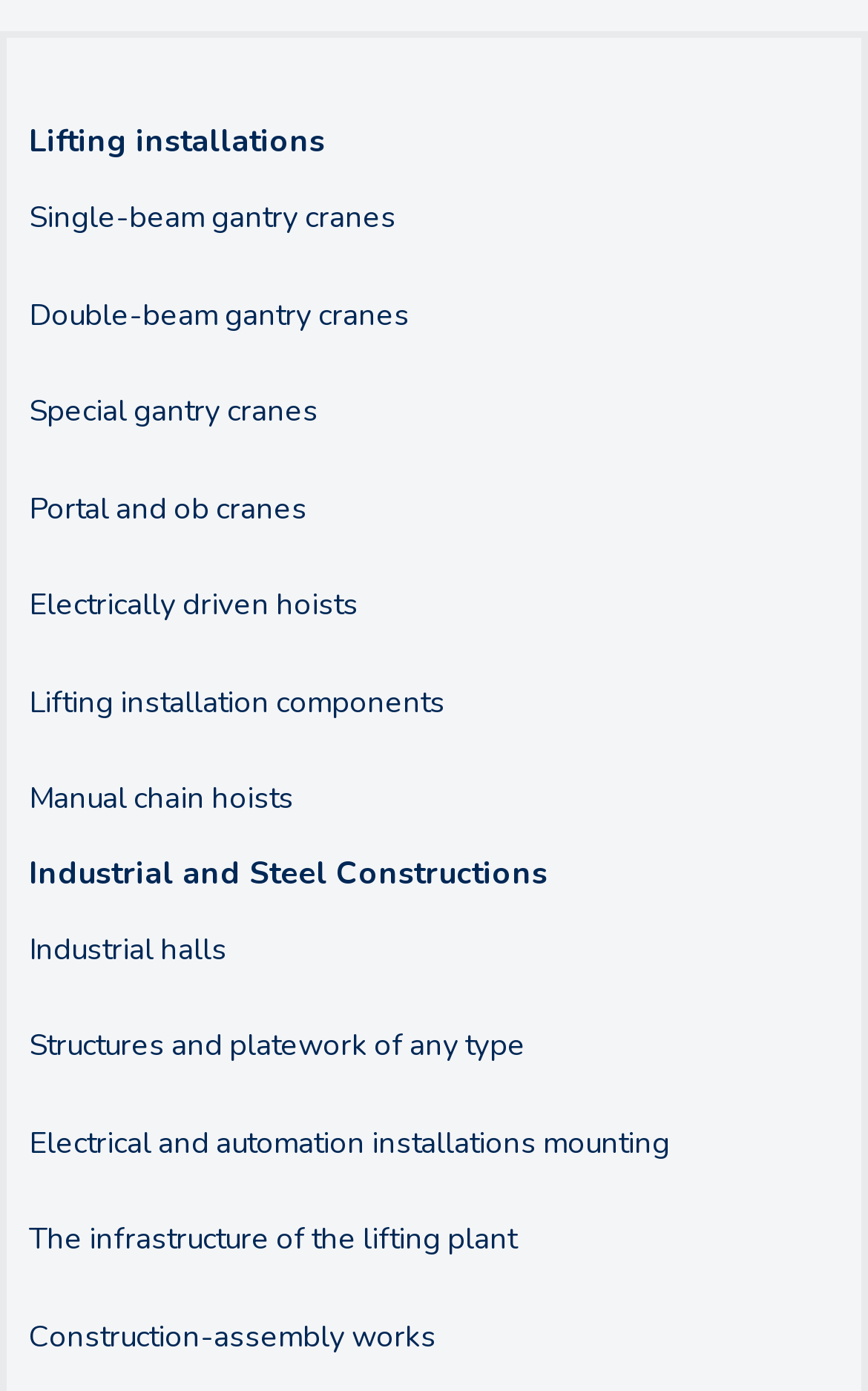How many headings are there on the webpage?
Craft a detailed and extensive response to the question.

I counted the headings on the webpage and found that there are 11 headings in total, including 'Lifting installations', 'Single-beam gantry cranes', 'Double-beam gantry cranes', and so on.